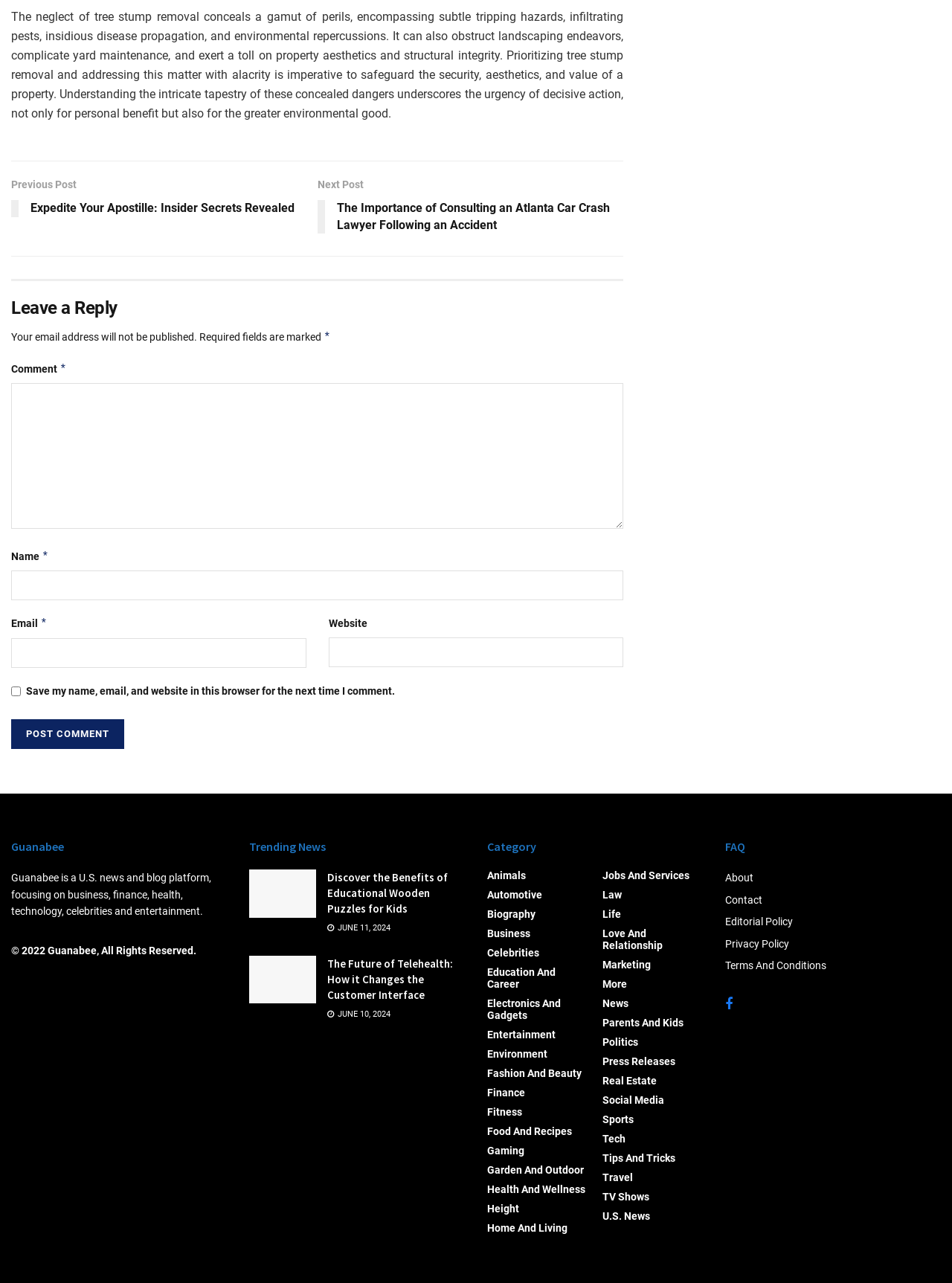Identify the bounding box coordinates for the UI element described as follows: "Press Releases". Ensure the coordinates are four float numbers between 0 and 1, formatted as [left, top, right, bottom].

[0.633, 0.821, 0.709, 0.83]